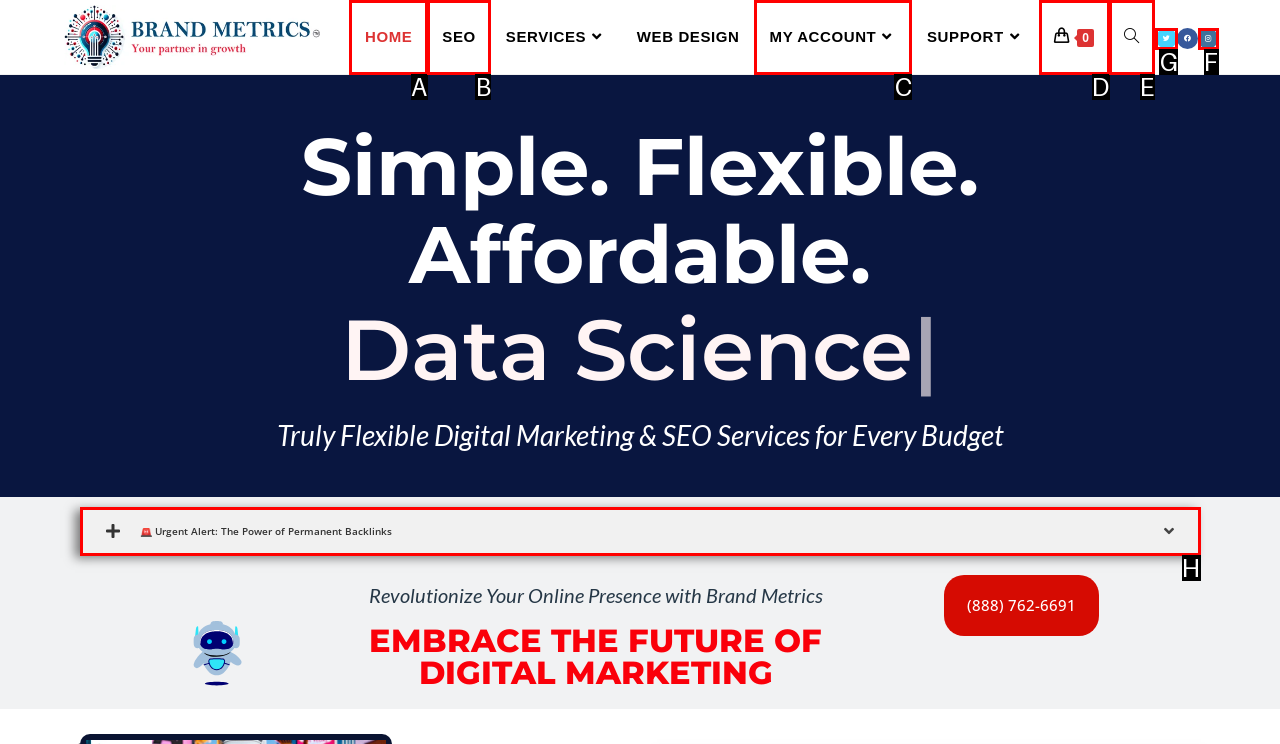Point out the letter of the HTML element you should click on to execute the task: Click on Twitter link
Reply with the letter from the given options.

G